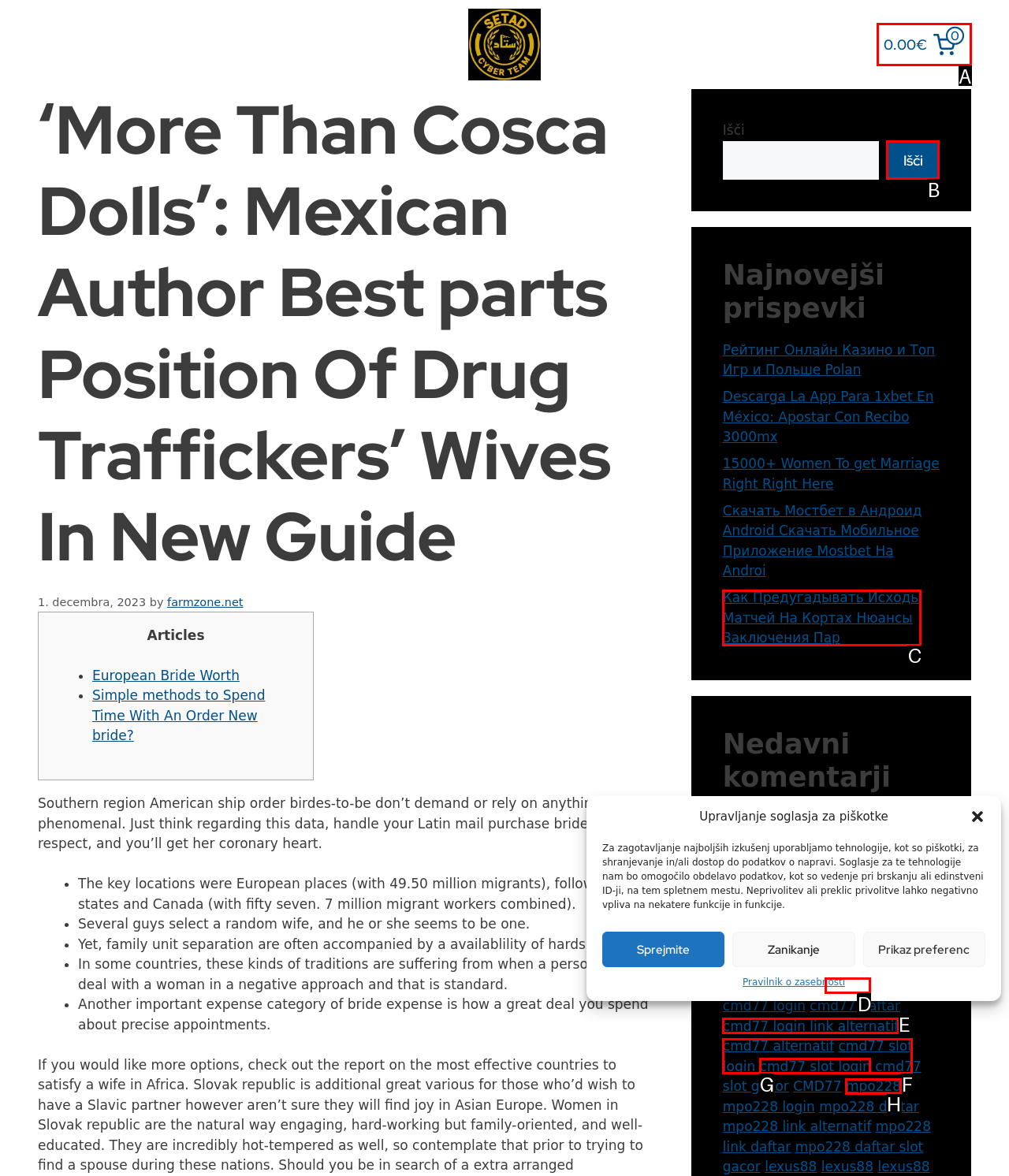Identify which HTML element aligns with the description: cmd77 login link alternatif
Answer using the letter of the correct choice from the options available.

E